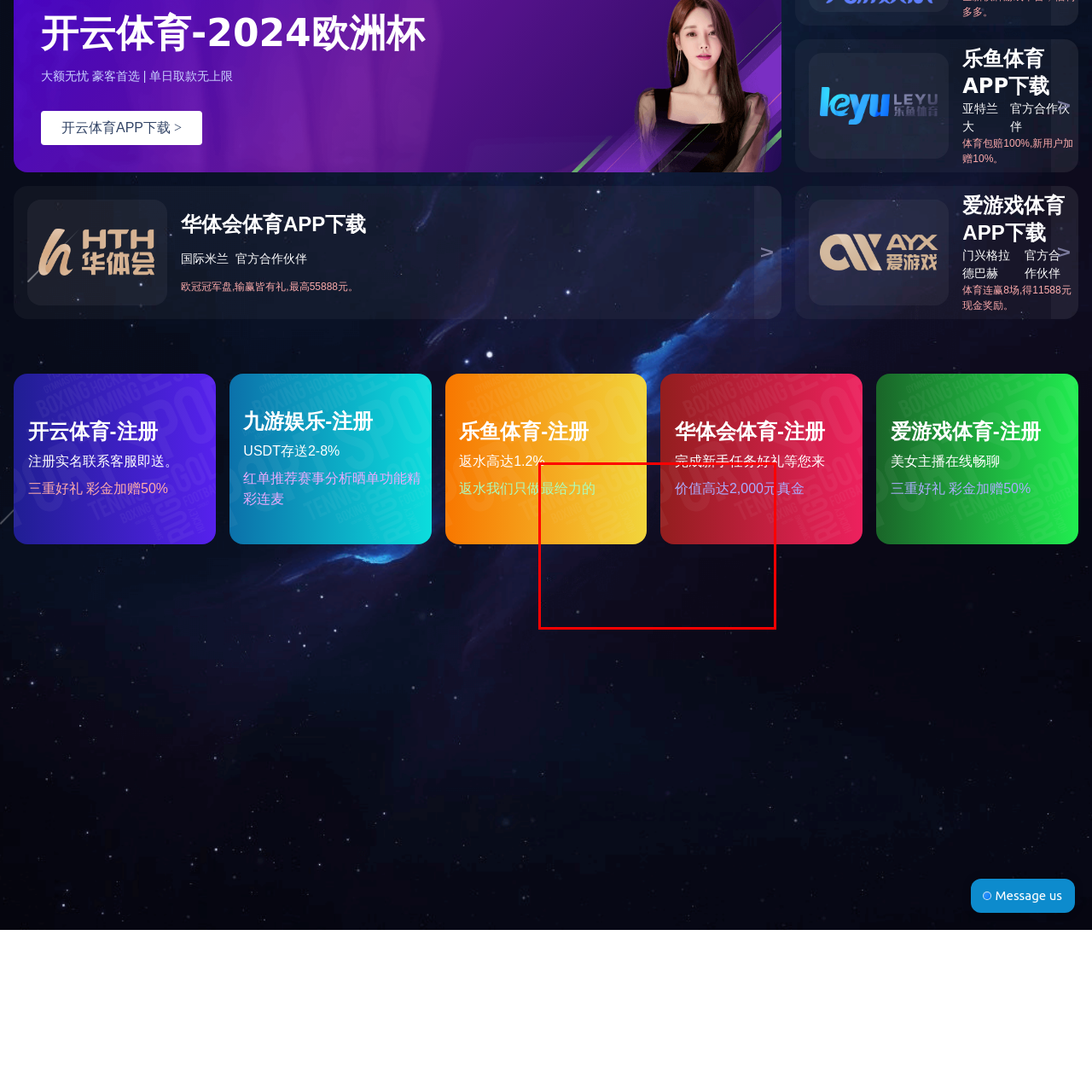Focus on the image within the purple boundary, What is the design style of the website? 
Answer briefly using one word or phrase.

Modern